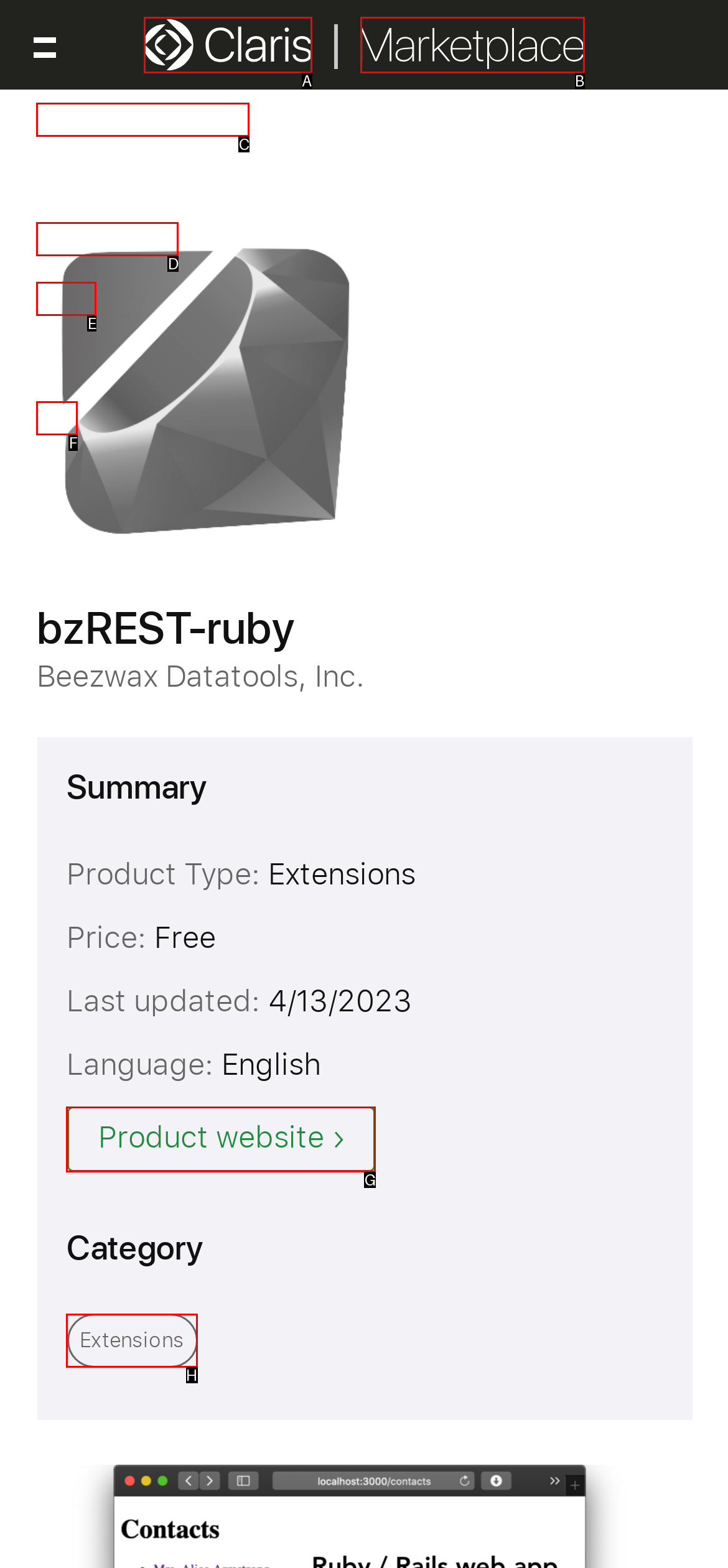To complete the instruction: learn about Extensions, which HTML element should be clicked?
Respond with the option's letter from the provided choices.

H